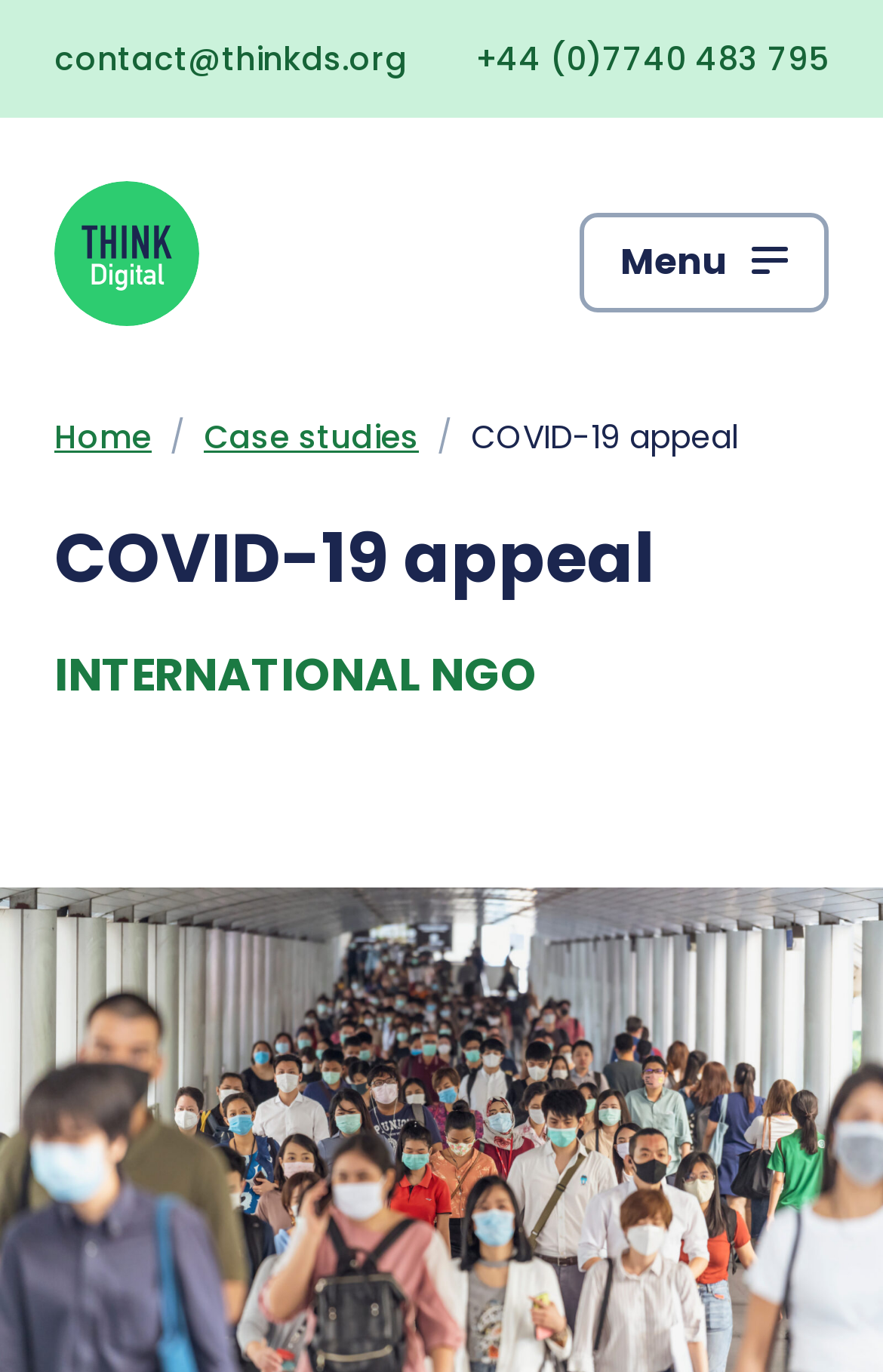Please determine the bounding box coordinates for the element that should be clicked to follow these instructions: "visit the blog".

[0.062, 0.63, 0.203, 0.685]